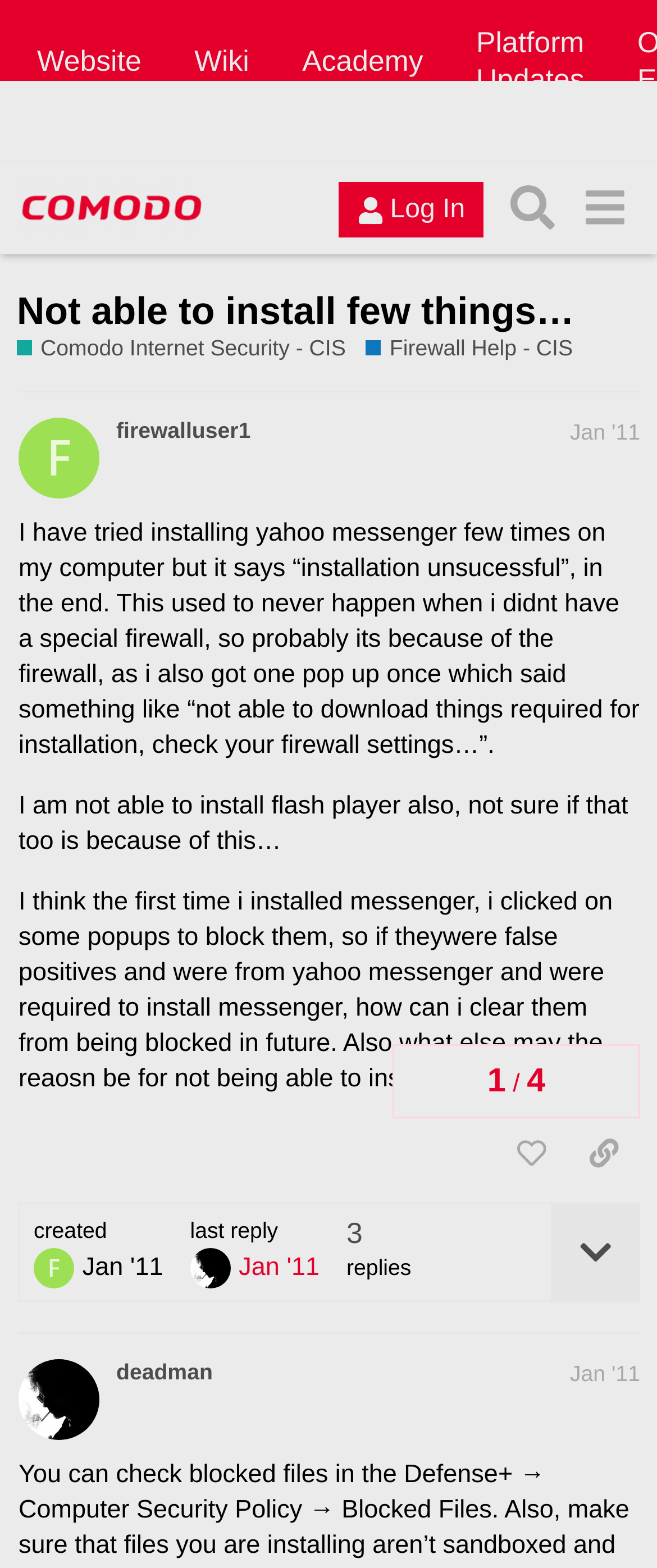How many replies are there in the topic?
Please interpret the details in the image and answer the question thoroughly.

I found the answer by looking at the topic progress navigation section, where I saw a static text element with the value '3' and a label 'replies'. This indicates that there are 3 replies in the topic.